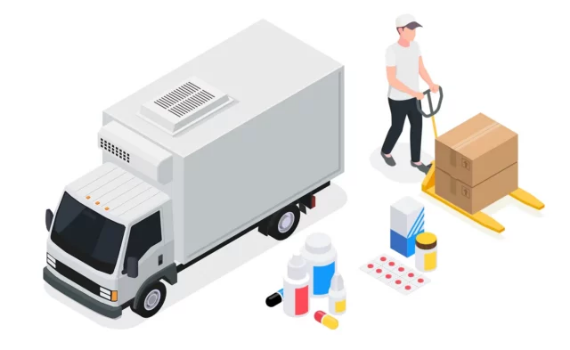Please reply with a single word or brief phrase to the question: 
What is the worker using to transport boxes?

Pallet jack